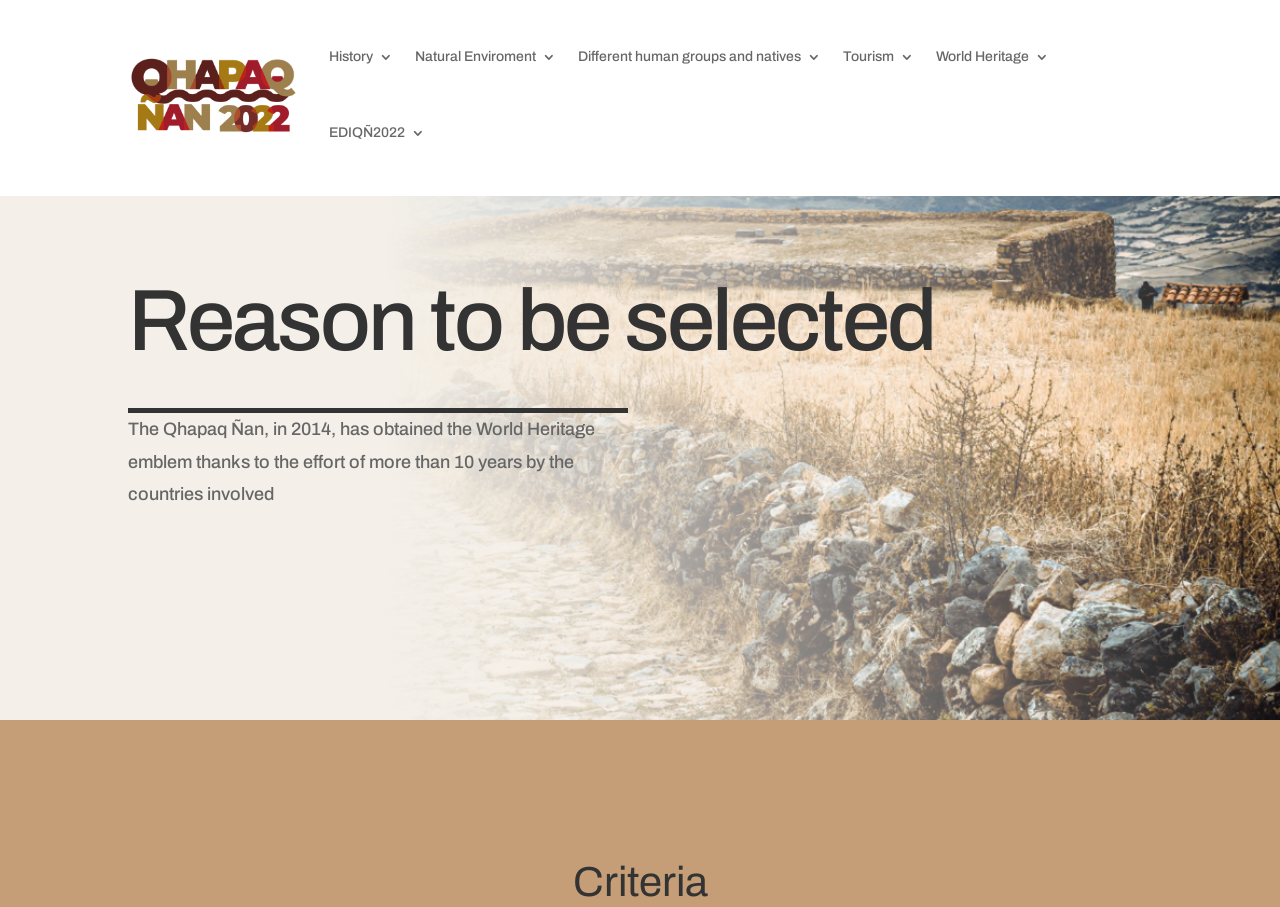Answer the question briefly using a single word or phrase: 
What is the theme of the 'EDIQÑ2022' link?

not specified